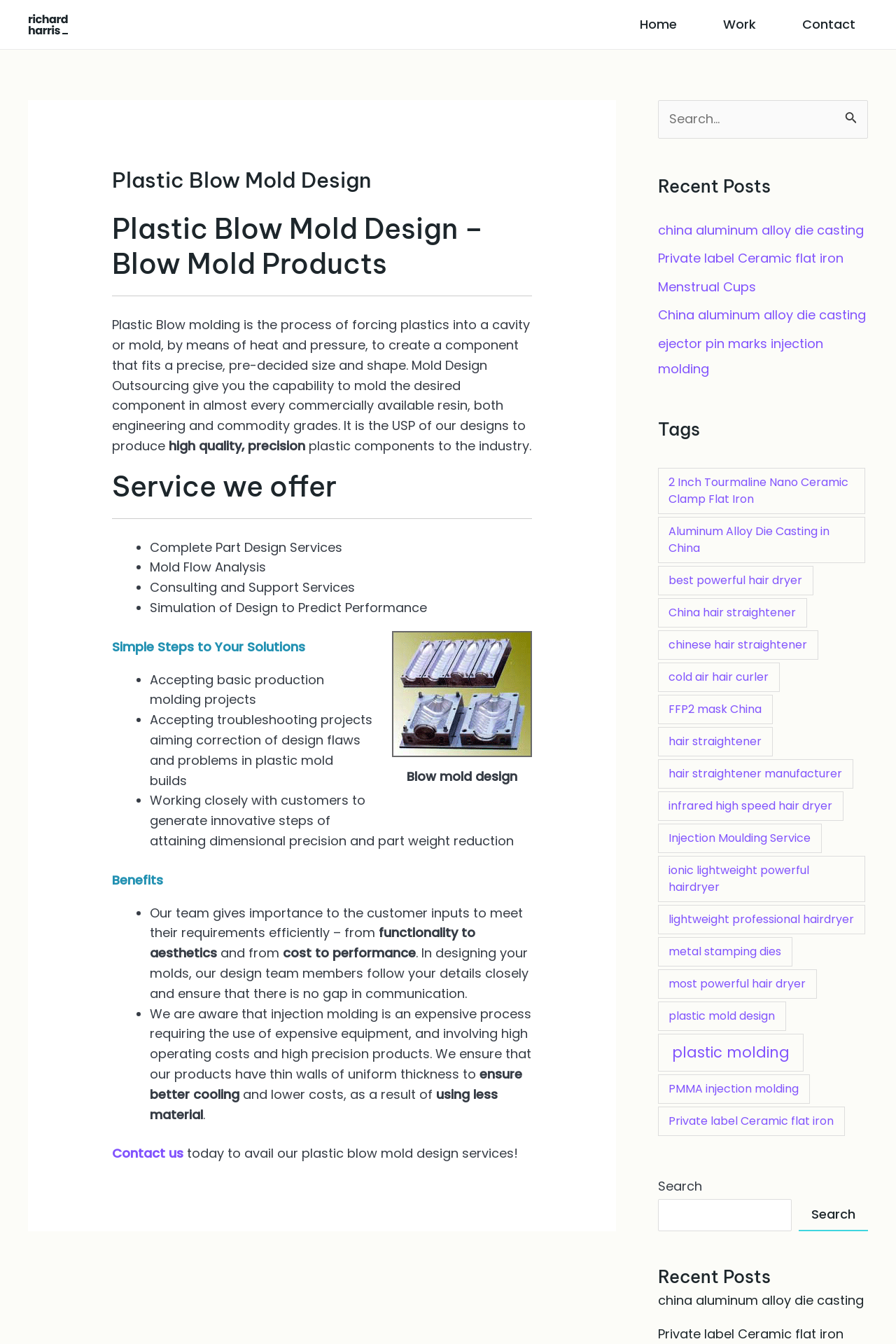Respond to the question below with a single word or phrase: What is the benefit of using this company's design team?

Importance to customer inputs